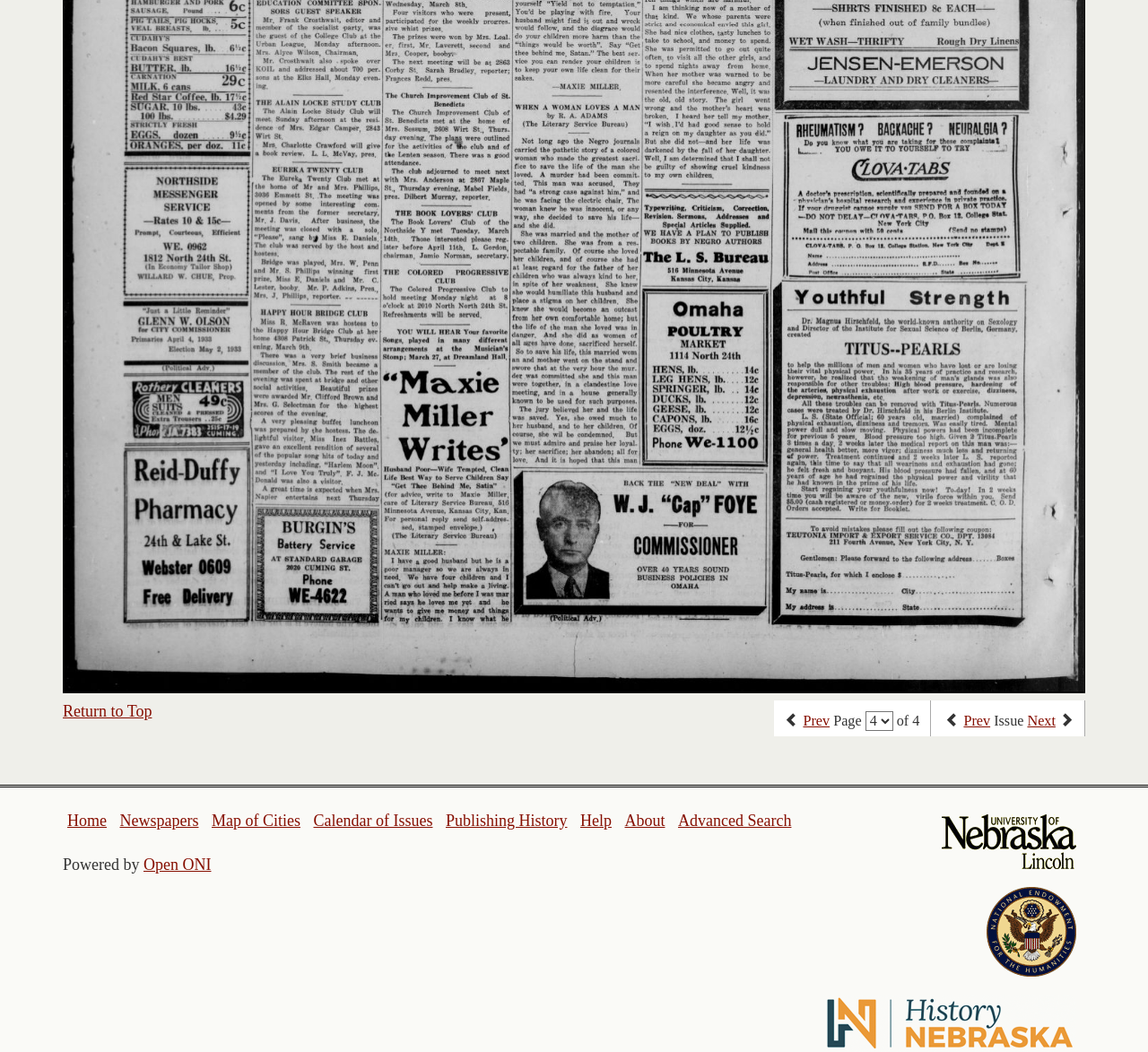Determine the bounding box coordinates of the clickable element necessary to fulfill the instruction: "Go to next issue". Provide the coordinates as four float numbers within the 0 to 1 range, i.e., [left, top, right, bottom].

[0.895, 0.677, 0.919, 0.693]